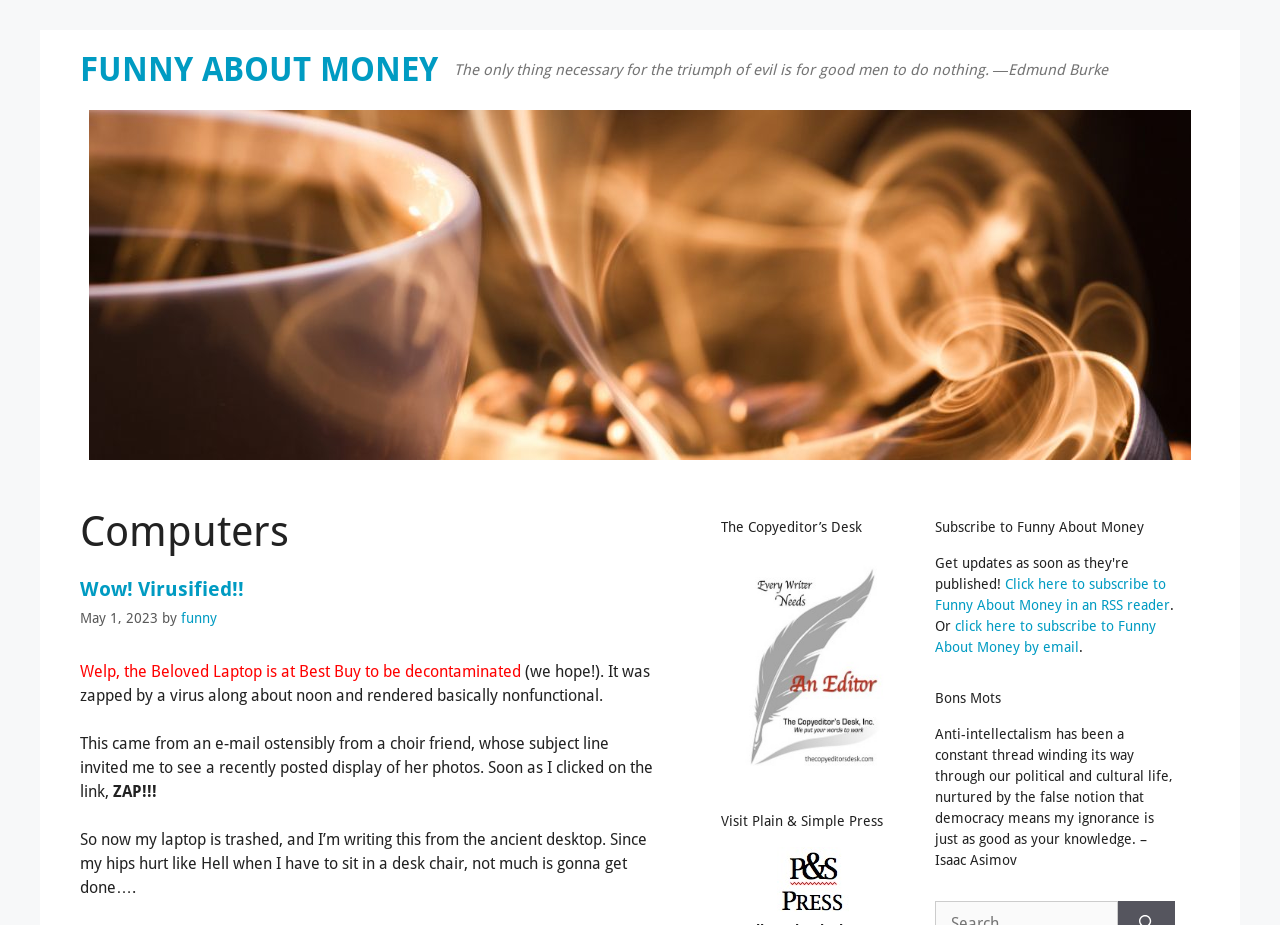Determine the bounding box coordinates of the UI element described below. Use the format (top-left x, top-left y, bottom-right x, bottom-right y) with floating point numbers between 0 and 1: parent_node: SHARE0

None